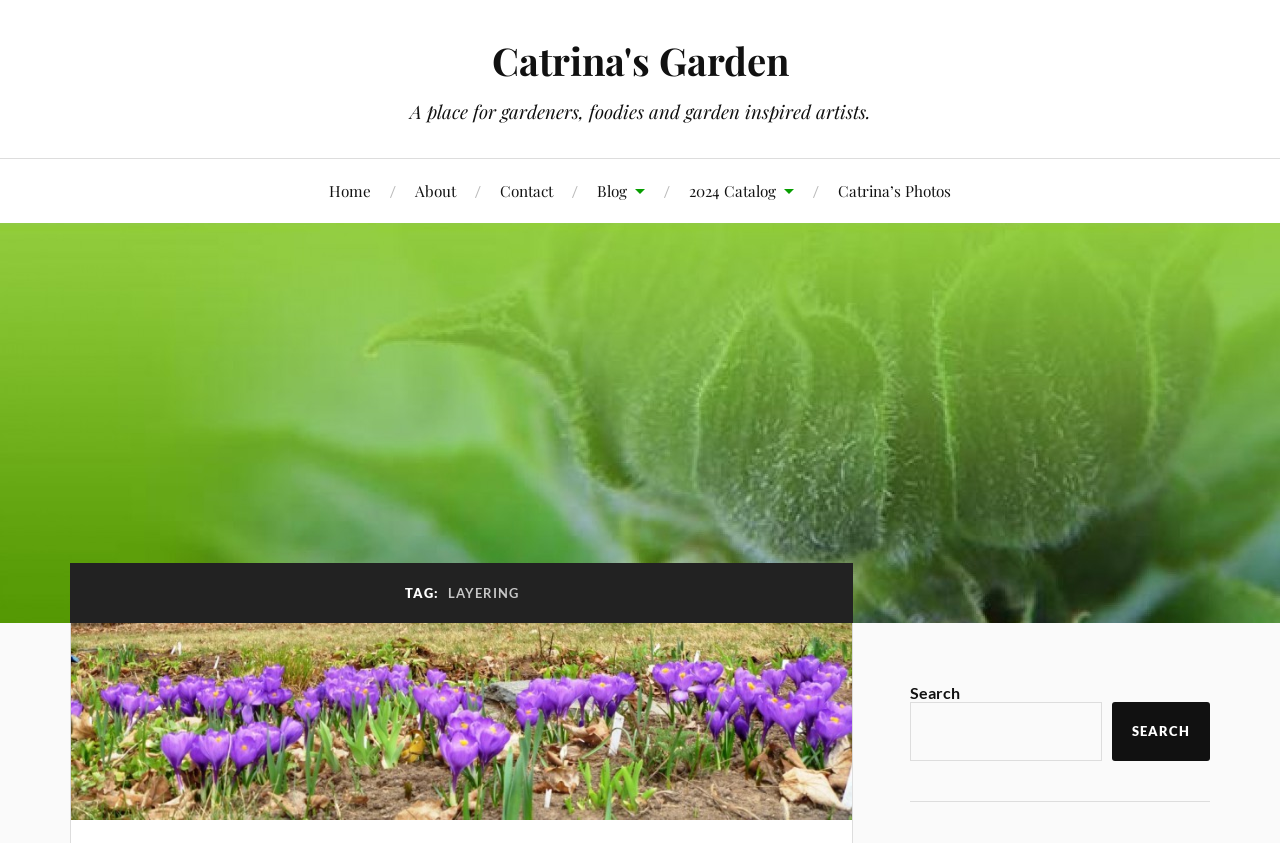Create a detailed description of the webpage's content and layout.

The webpage is titled "Layering – Catrina's Garden" and appears to be a gardening-related website. At the top, there is a link to "Catrina's Garden" positioned roughly in the middle of the page. Below this, a heading reads "A place for gardeners, foodies and garden inspired artists." 

On the left side of the page, there is a vertical navigation menu consisting of six links: "Home", "About", "Contact", "Blog", "2024 Catalog", and "Catrina’s Photos". These links are evenly spaced and aligned vertically.

Below the navigation menu, a large figure or image takes up the majority of the page, spanning from the left edge to the right edge. Within this figure, there is a heading that reads "TAG: LAYERING" positioned roughly in the middle.

At the bottom of the page, there is another figure or image, which is smaller than the previous one. Within this figure, there is a link and a search bar. The search bar consists of a text label "Search", a search box, and a search button with the text "SEARCH". The search bar is positioned on the right side of the page.